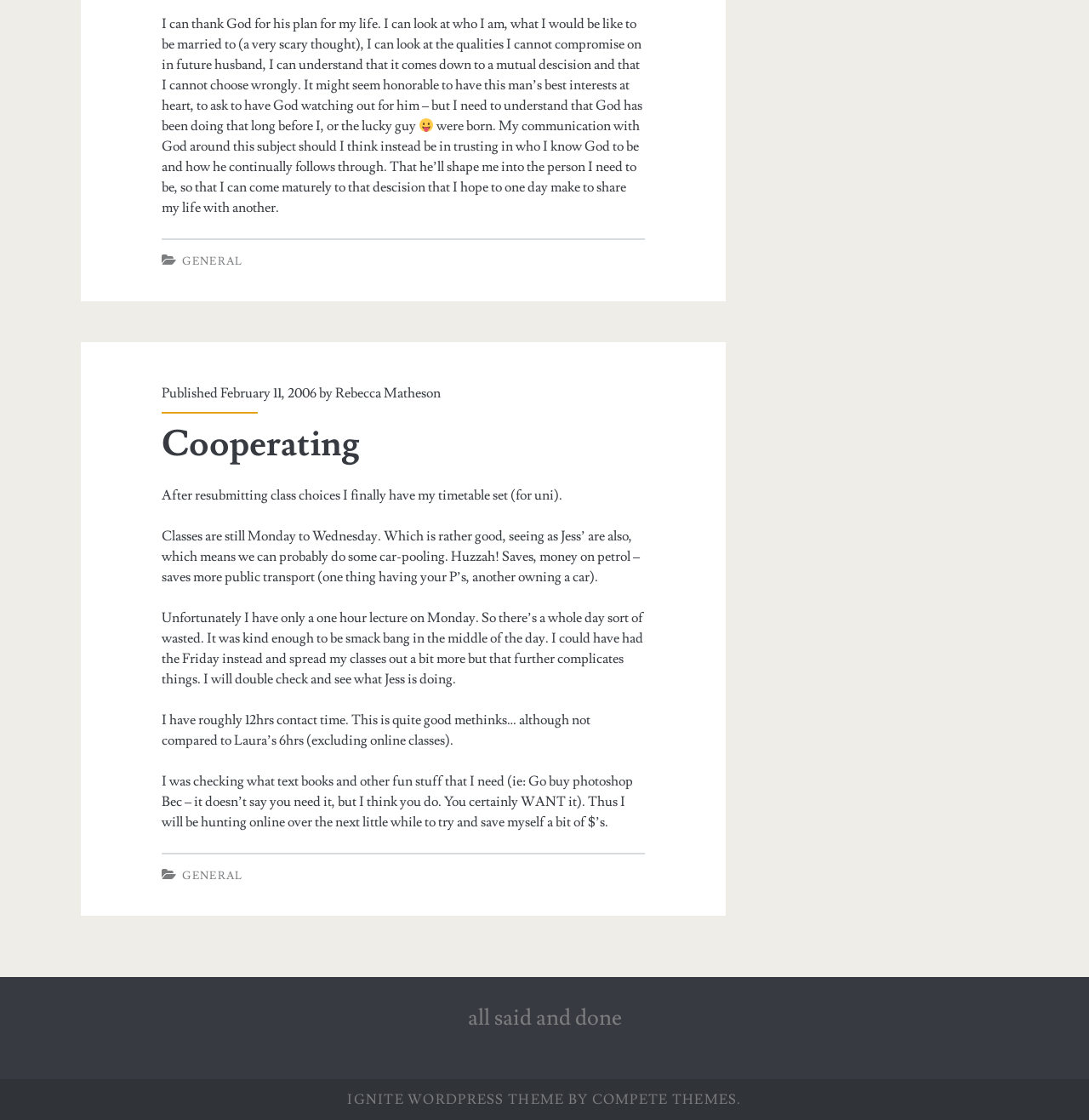What is the author's name?
Kindly give a detailed and elaborate answer to the question.

The author's name can be found in the link element with the text 'Rebecca Matheson' which is located below the 'Published February 11, 2006 by' text.